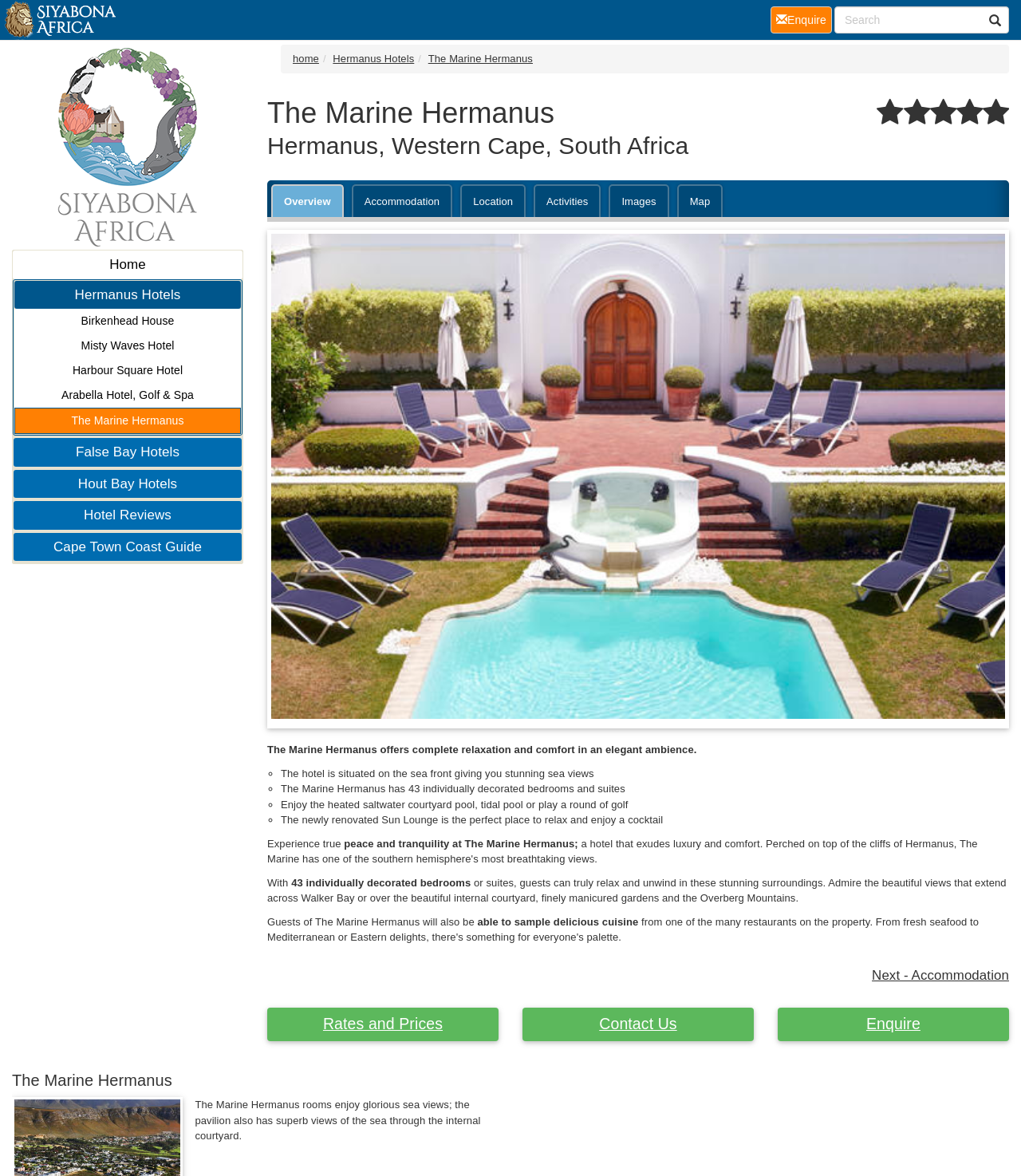Refer to the image and answer the question with as much detail as possible: What is the location of the hotel?

I found the answer by looking at the heading element that says 'The Marine Hermanus 5 stars Hermanus, Western Cape, South Africa'. This suggests that the hotel is located in Hermanus, Western Cape, South Africa.